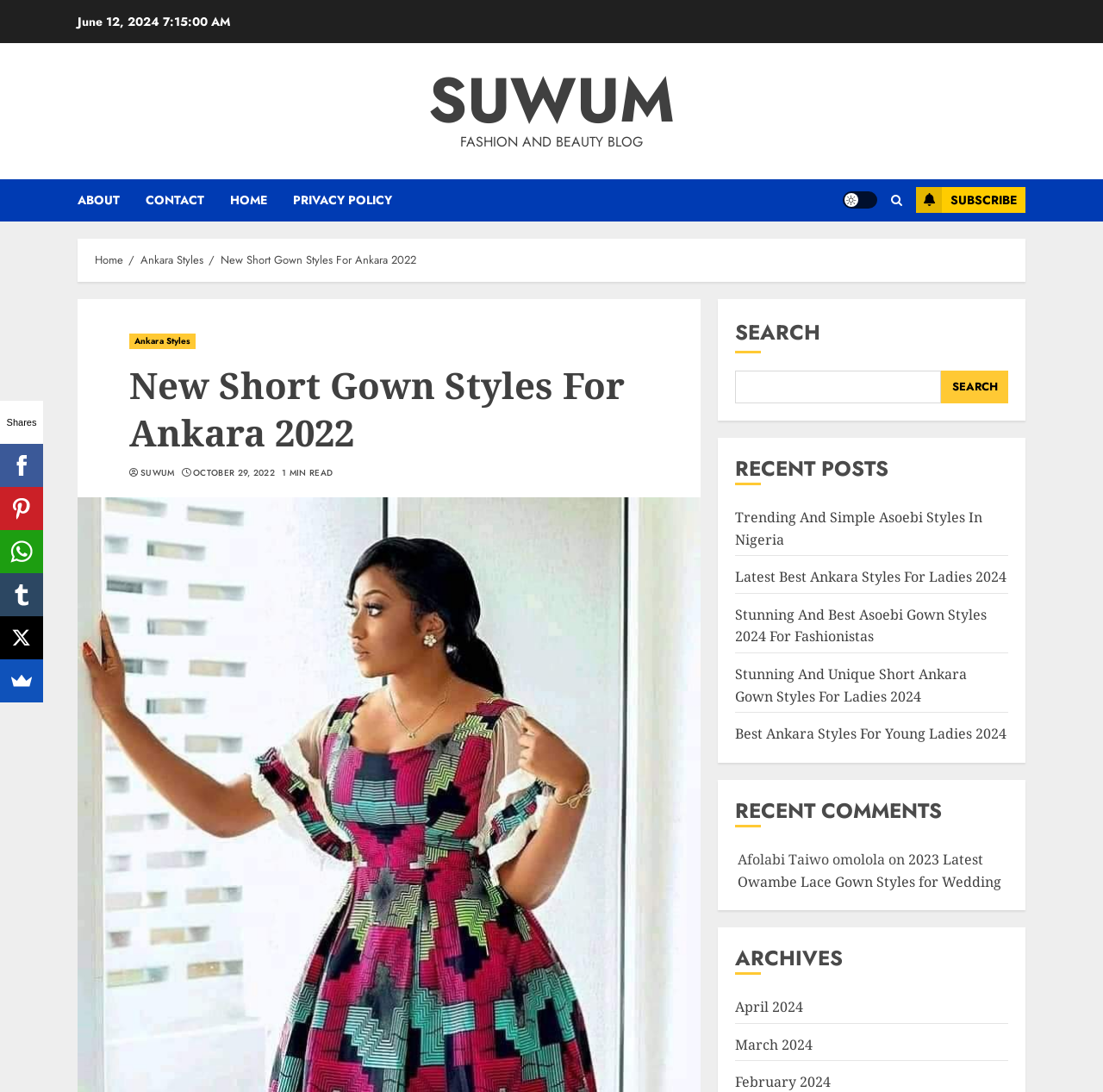Bounding box coordinates are specified in the format (top-left x, top-left y, bottom-right x, bottom-right y). All values are floating point numbers bounded between 0 and 1. Please provide the bounding box coordinate of the region this sentence describes: April 2024

[0.667, 0.913, 0.728, 0.932]